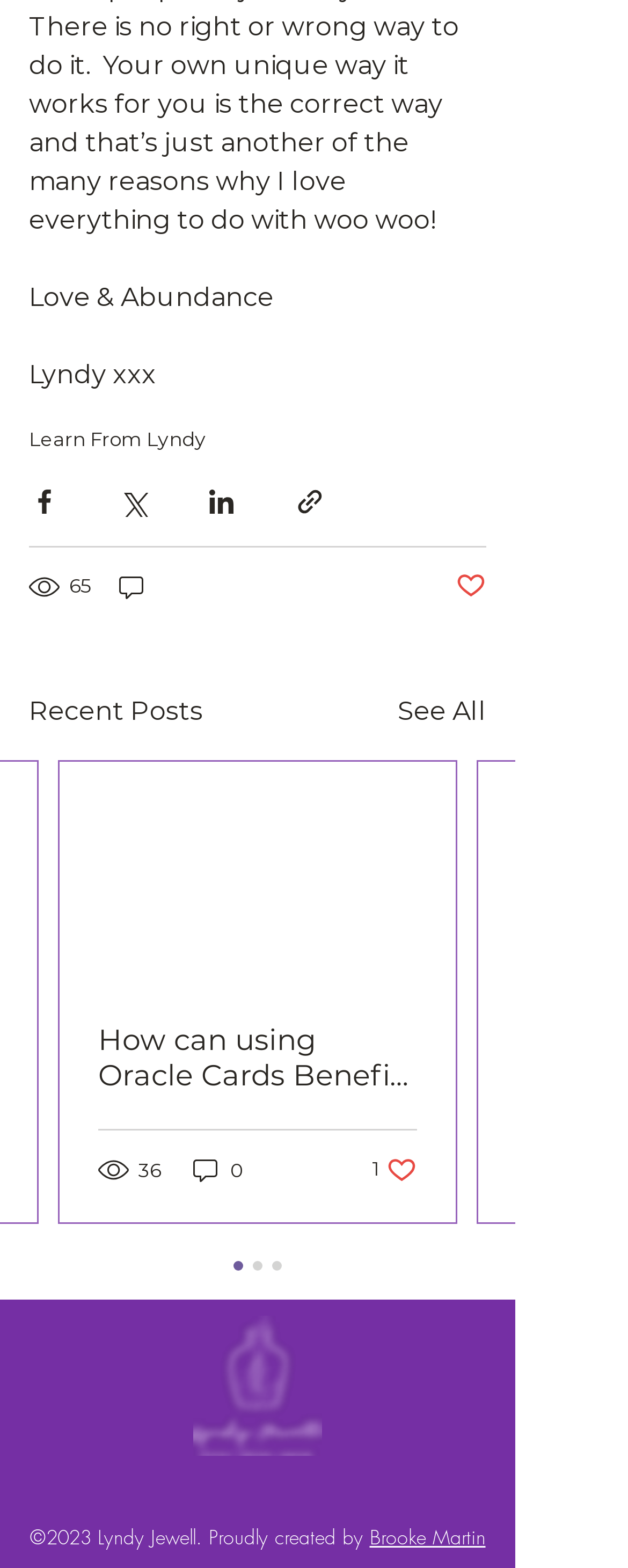Predict the bounding box coordinates of the area that should be clicked to accomplish the following instruction: "Click on Learn From Lyndy". The bounding box coordinates should consist of four float numbers between 0 and 1, i.e., [left, top, right, bottom].

[0.046, 0.272, 0.328, 0.287]